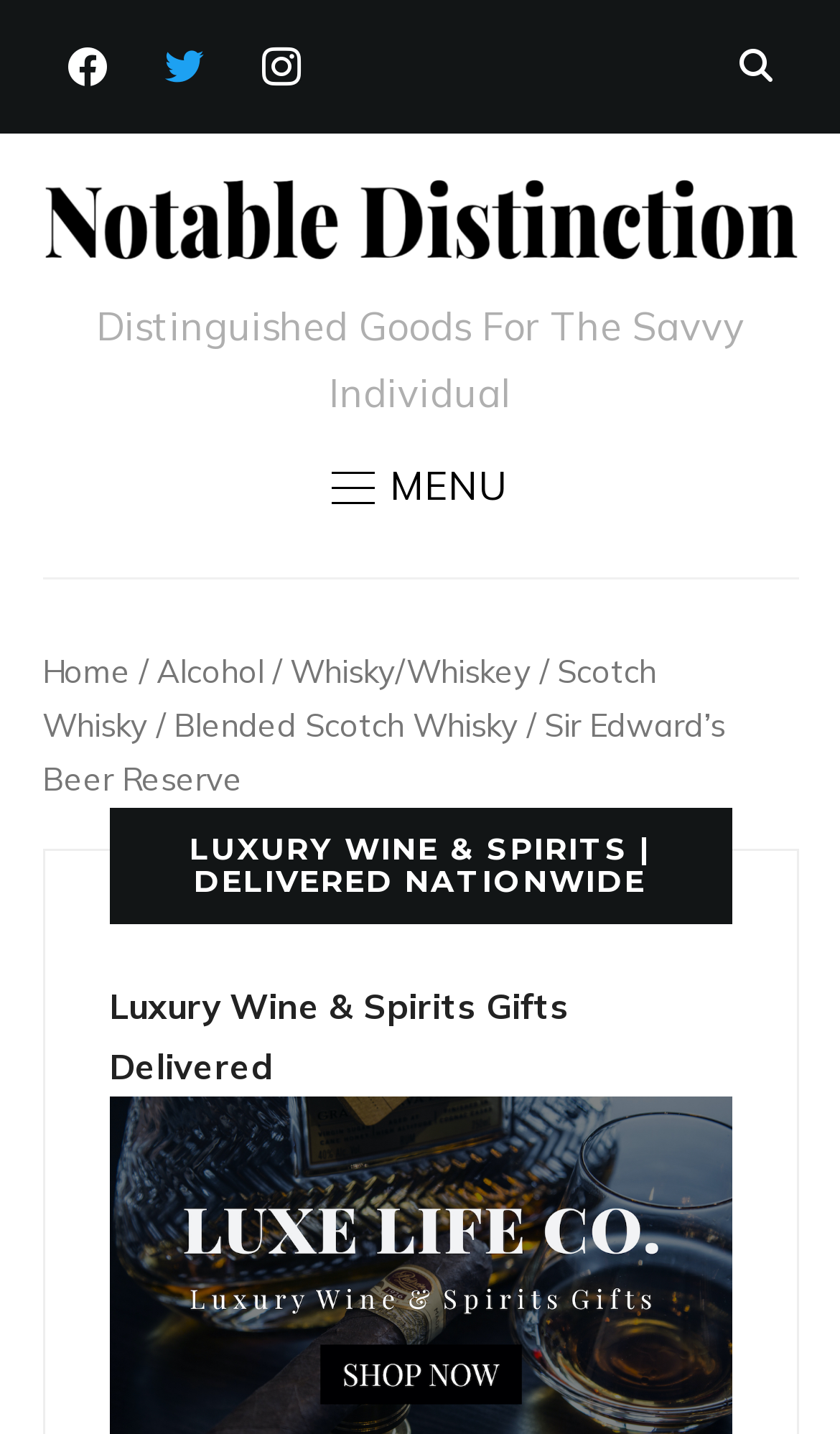Please find the bounding box coordinates of the element that you should click to achieve the following instruction: "Learn about Scotch Whisky". The coordinates should be presented as four float numbers between 0 and 1: [left, top, right, bottom].

[0.05, 0.453, 0.781, 0.519]